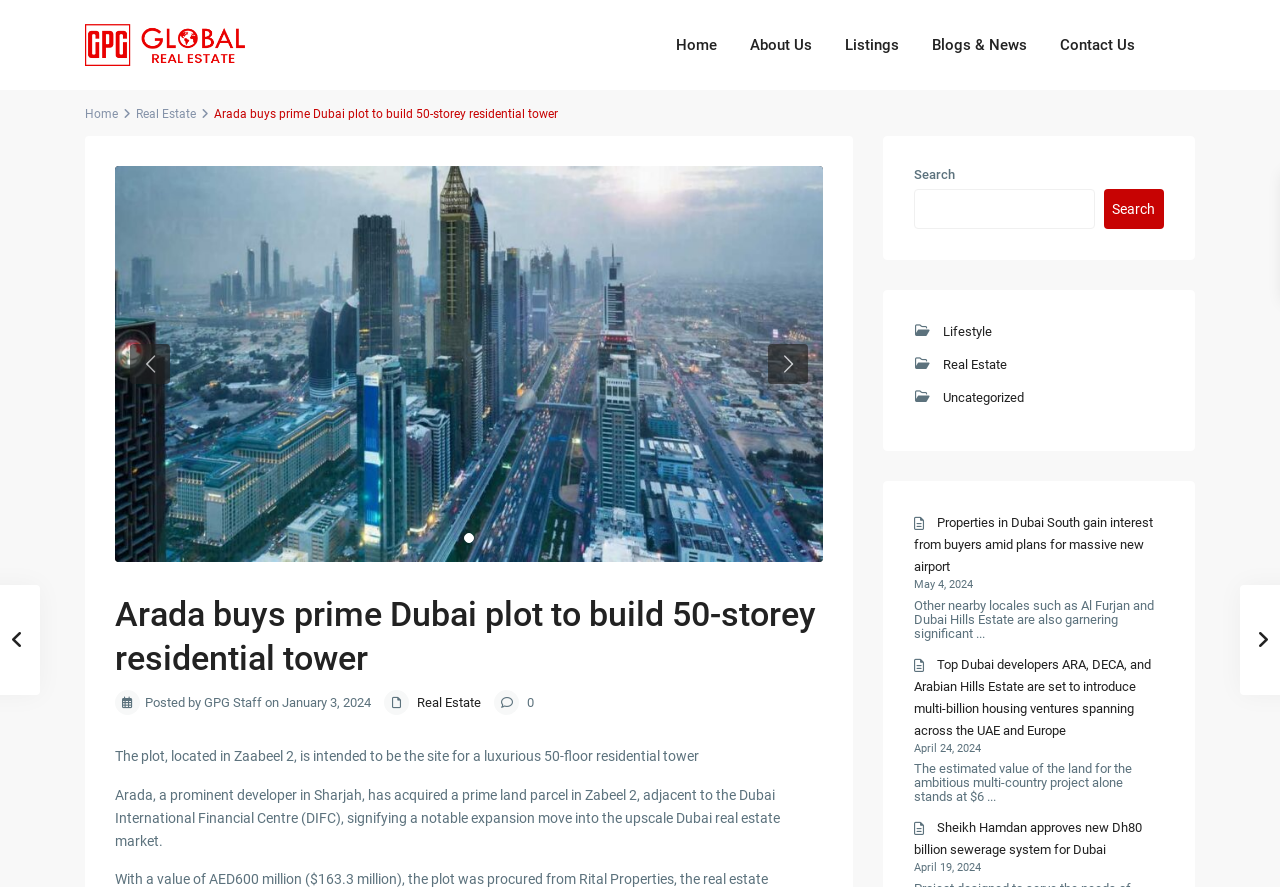Please identify the bounding box coordinates of the element I should click to complete this instruction: 'View the blog post about Arada buying prime Dubai plot'. The coordinates should be given as four float numbers between 0 and 1, like this: [left, top, right, bottom].

[0.09, 0.667, 0.643, 0.767]